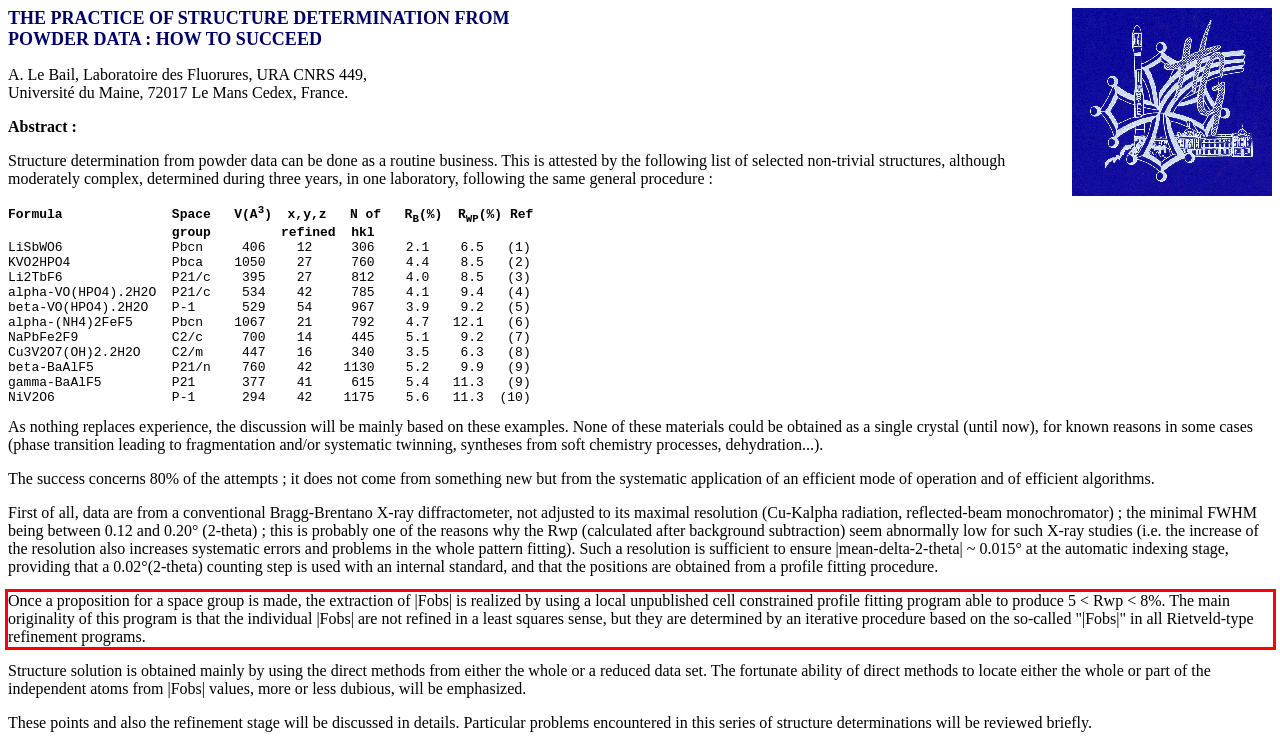Please analyze the provided webpage screenshot and perform OCR to extract the text content from the red rectangle bounding box.

Once a proposition for a space group is made, the extraction of |Fobs| is realized by using a local unpublished cell constrained profile fitting program able to produce 5 < Rwp < 8%. The main originality of this program is that the individual |Fobs| are not refined in a least squares sense, but they are determined by an iterative procedure based on the so-called "|Fobs|" in all Rietveld-type refinement programs.